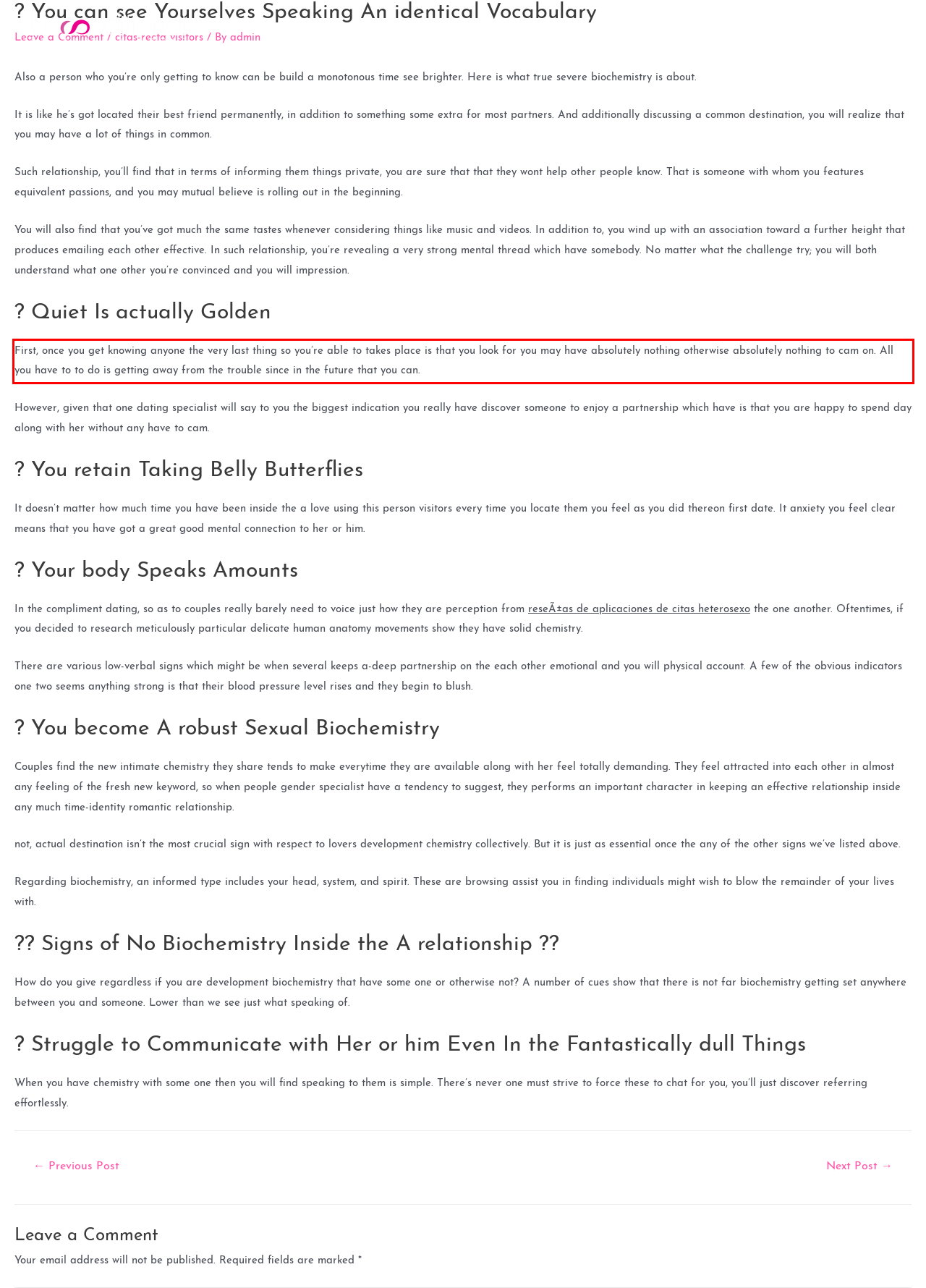Identify the text within the red bounding box on the webpage screenshot and generate the extracted text content.

First, once you get knowing anyone the very last thing so you’re able to takes place is that you look for you may have absolutely nothing otherwise absolutely nothing to cam on. All you have to to do is getting away from the trouble since in the future that you can.